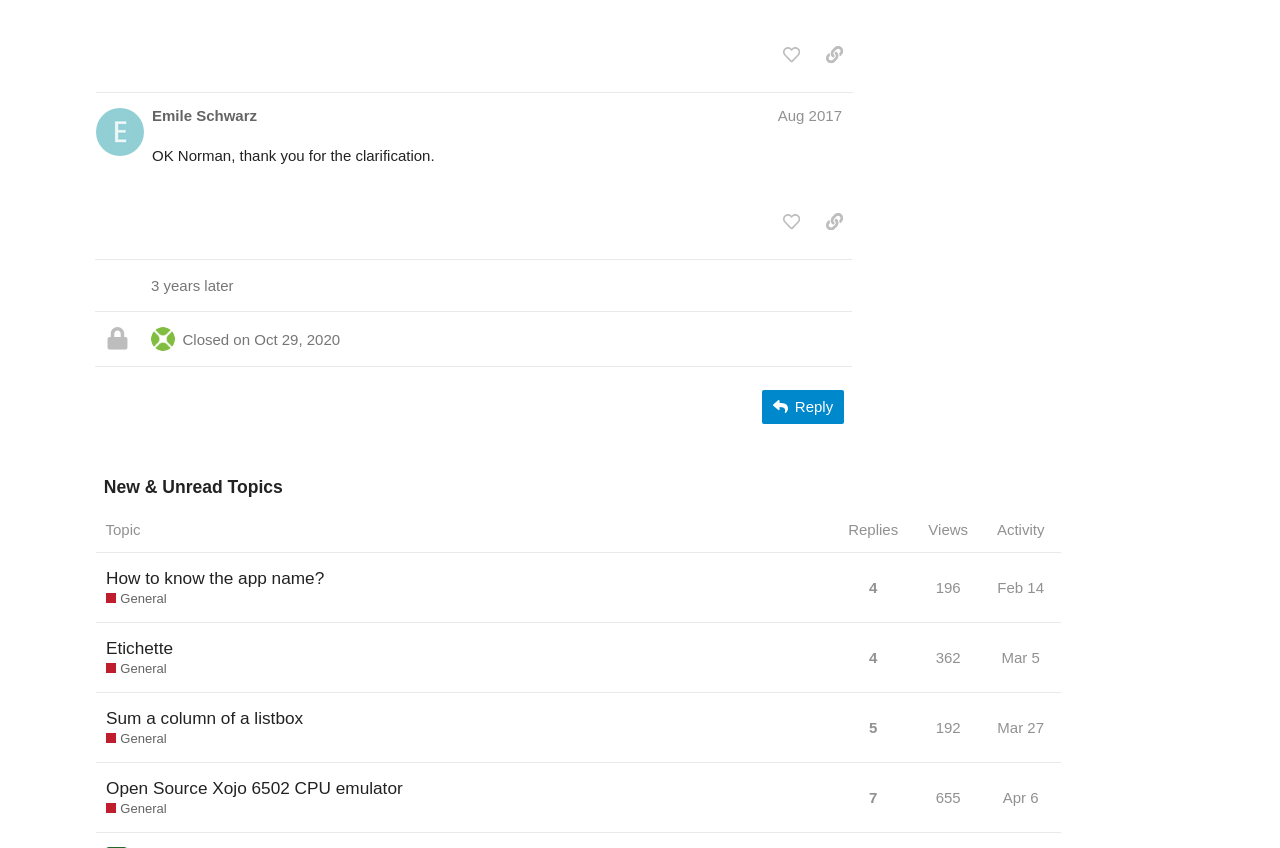Determine the bounding box coordinates in the format (top-left x, top-left y, bottom-right x, bottom-right y). Ensure all values are floating point numbers between 0 and 1. Identify the bounding box of the UI element described by: Feb 14

[0.775, 0.665, 0.82, 0.72]